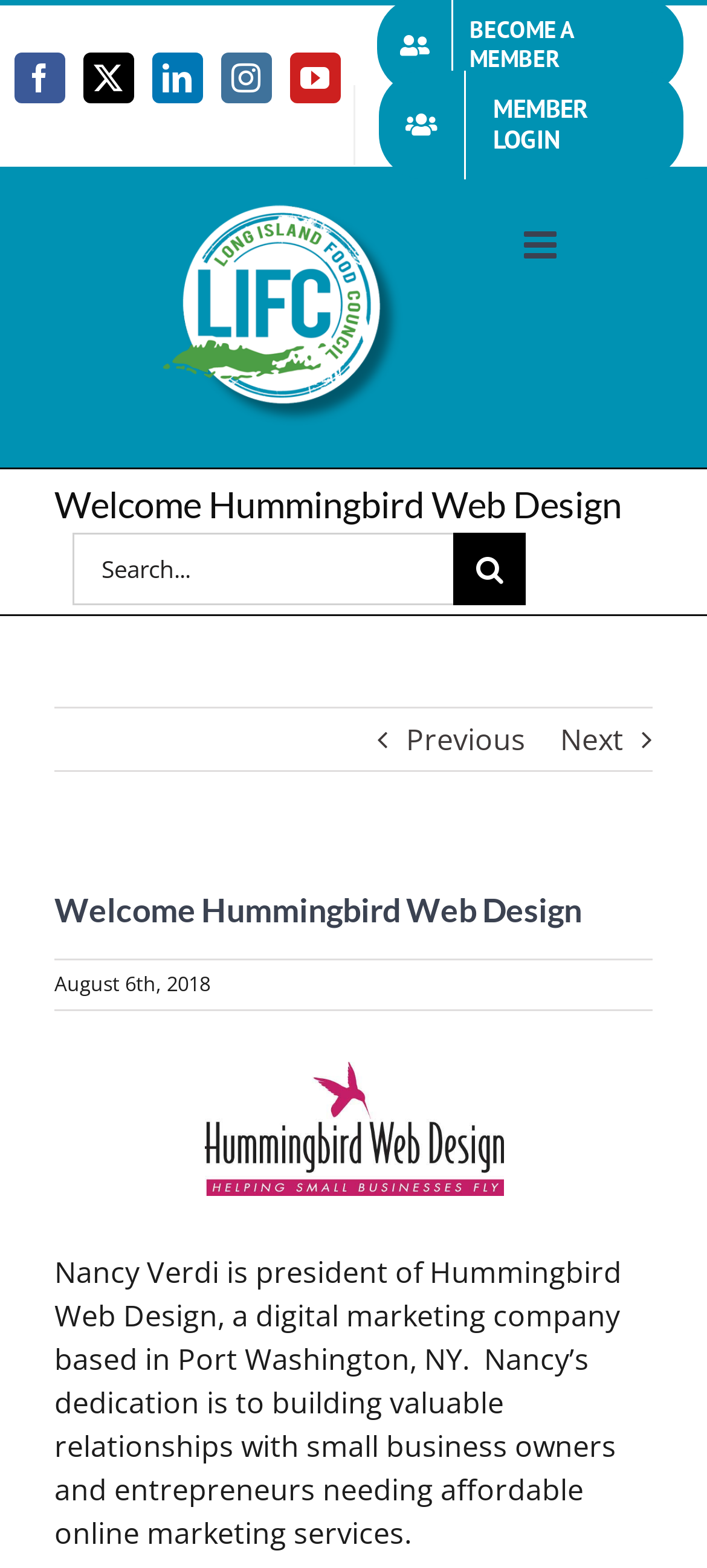Find the bounding box coordinates of the clickable area required to complete the following action: "Search for something".

[0.103, 0.34, 0.641, 0.386]